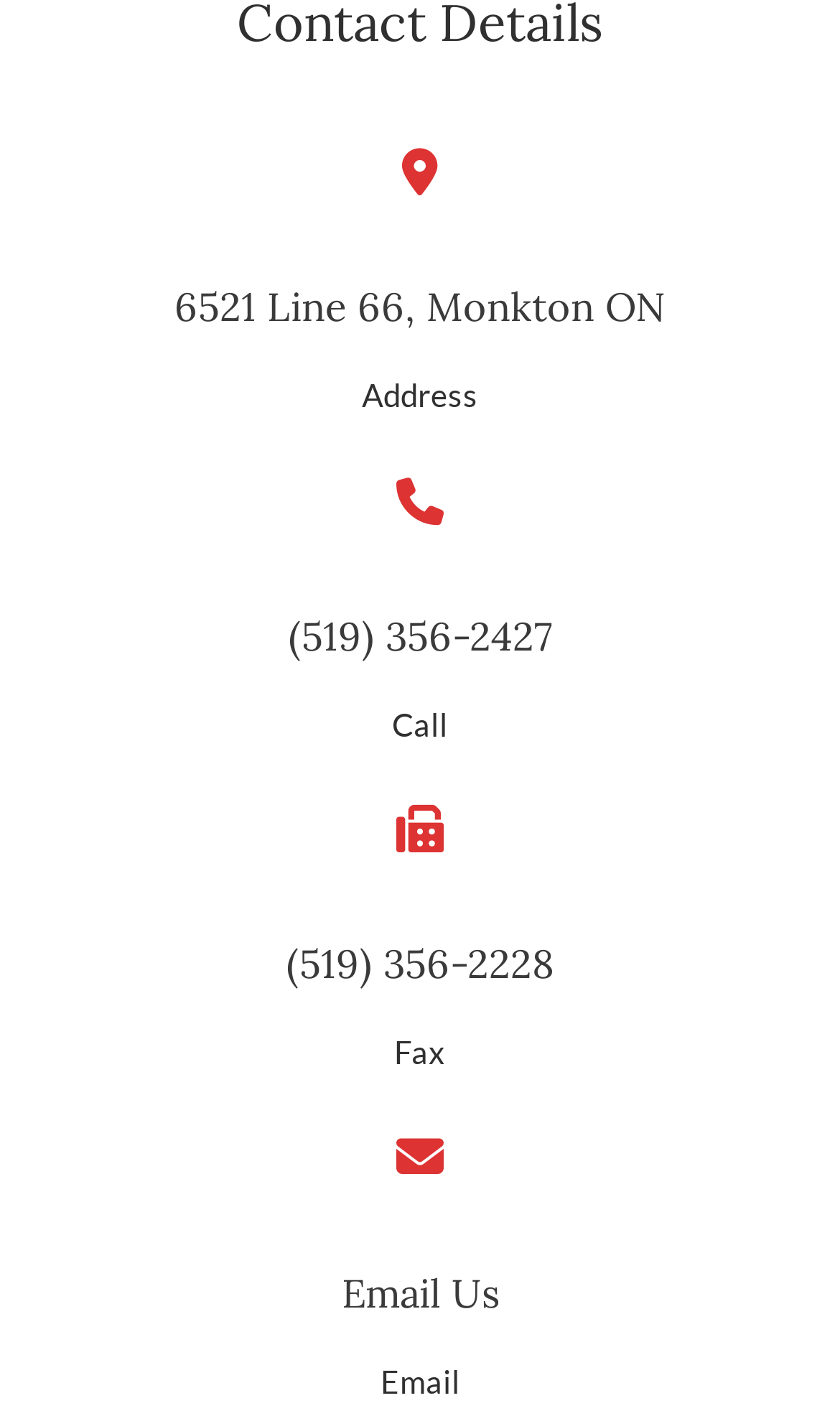How many phone numbers are listed on the webpage?
Answer the question with a detailed and thorough explanation.

I found two phone numbers by looking at the heading elements with the text '(519) 356-2427' and '(519) 356-2228' which are located below the address. Both are link elements, indicating that they can be clicked to make a call or send a fax.